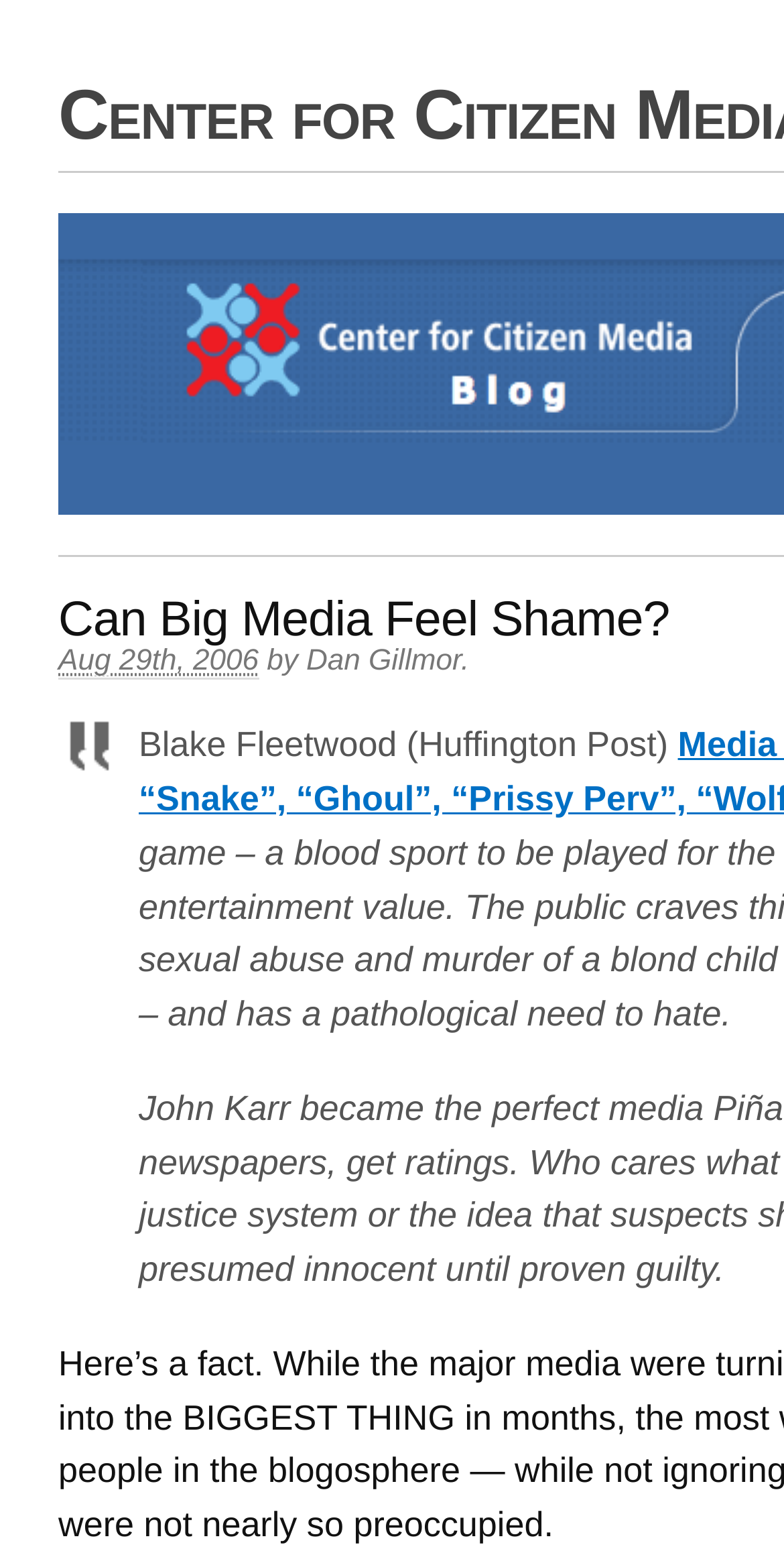Ascertain the bounding box coordinates for the UI element detailed here: "Dan Gillmor". The coordinates should be provided as [left, top, right, bottom] with each value being a float between 0 and 1.

[0.391, 0.415, 0.588, 0.435]